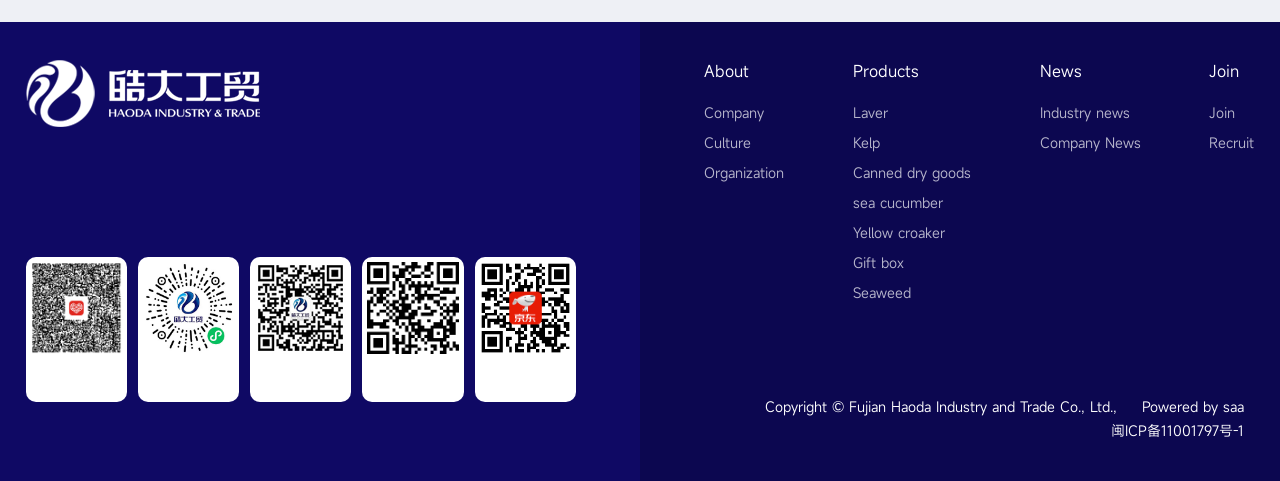Please identify the bounding box coordinates of the element that needs to be clicked to execute the following command: "View Products". Provide the bounding box using four float numbers between 0 and 1, formatted as [left, top, right, bottom].

[0.666, 0.125, 0.718, 0.171]